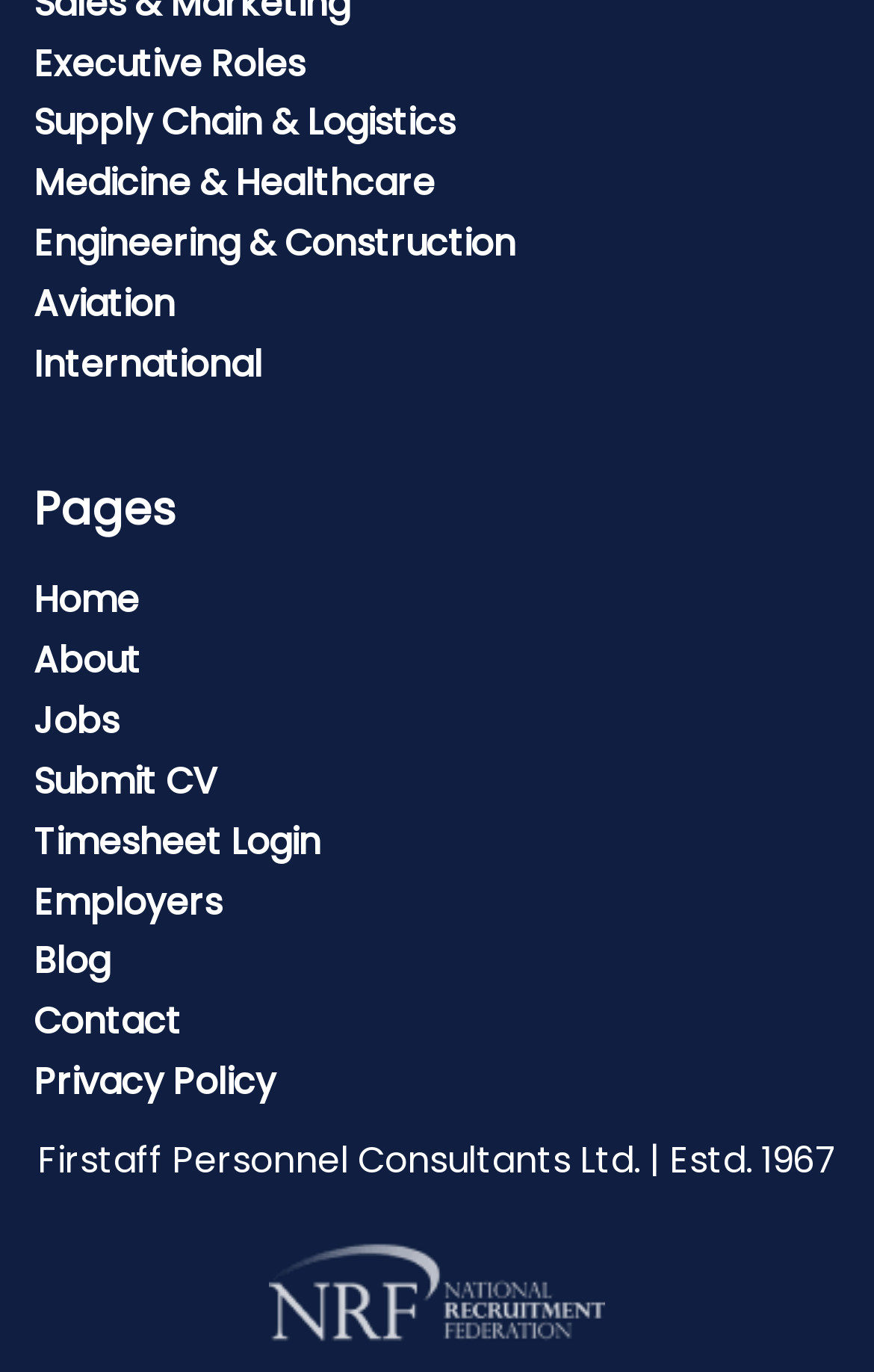Determine the bounding box coordinates of the clickable region to follow the instruction: "Login to Timesheet".

[0.038, 0.594, 0.367, 0.632]